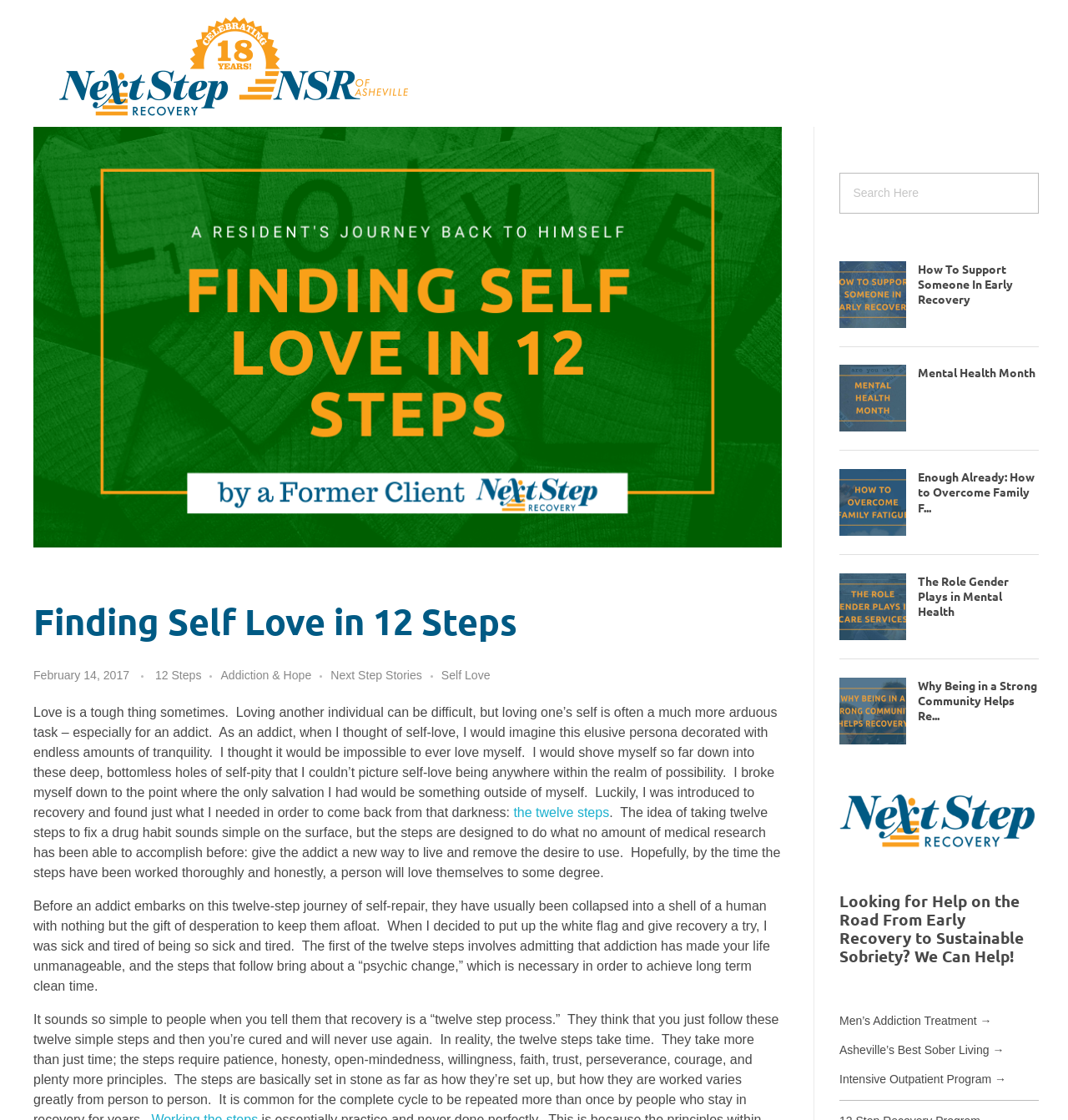What is the name of the organization?
Using the visual information, reply with a single word or short phrase.

NSR of Asheville